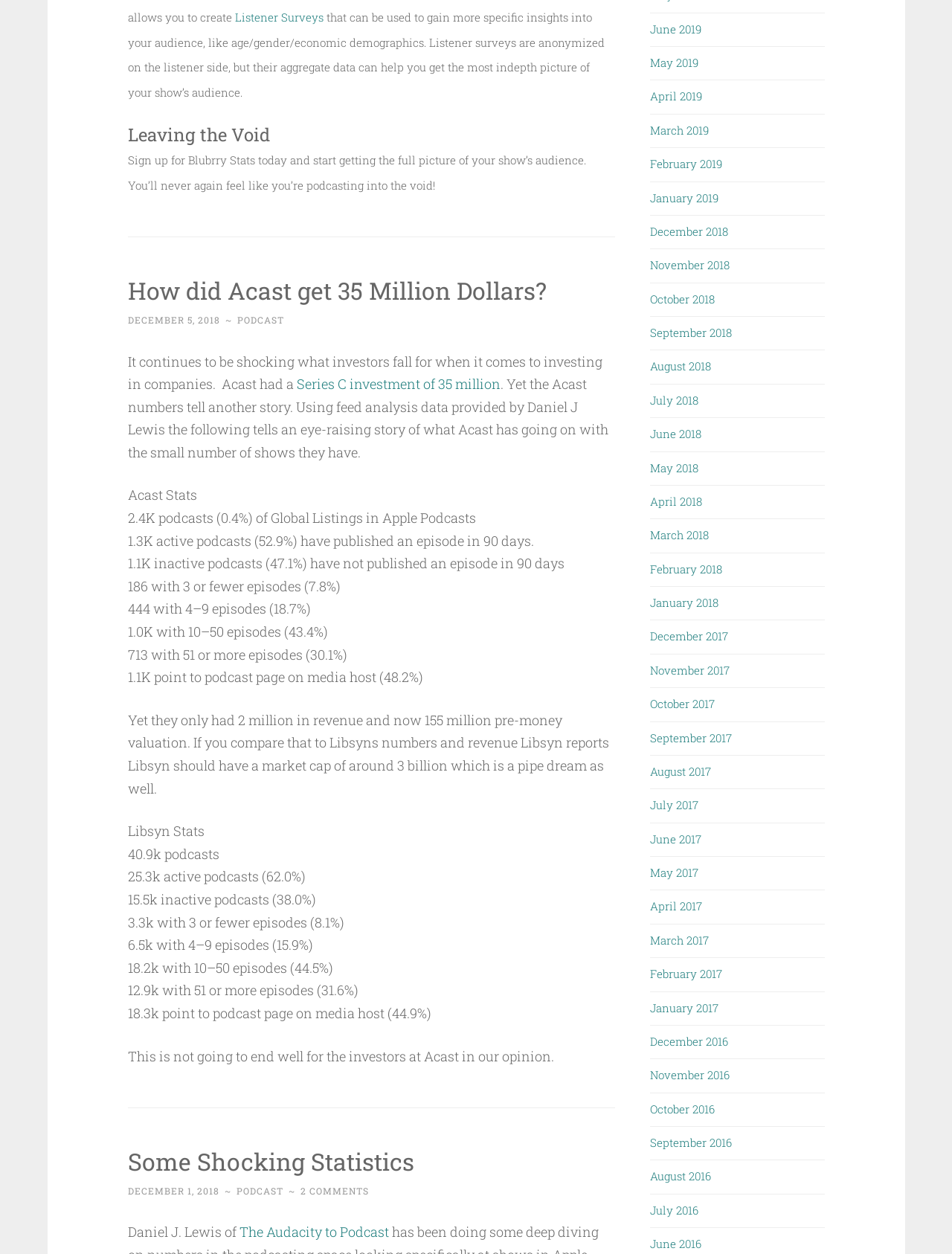Determine the bounding box coordinates for the HTML element described here: "Some Shocking Statistics".

[0.134, 0.913, 0.435, 0.939]